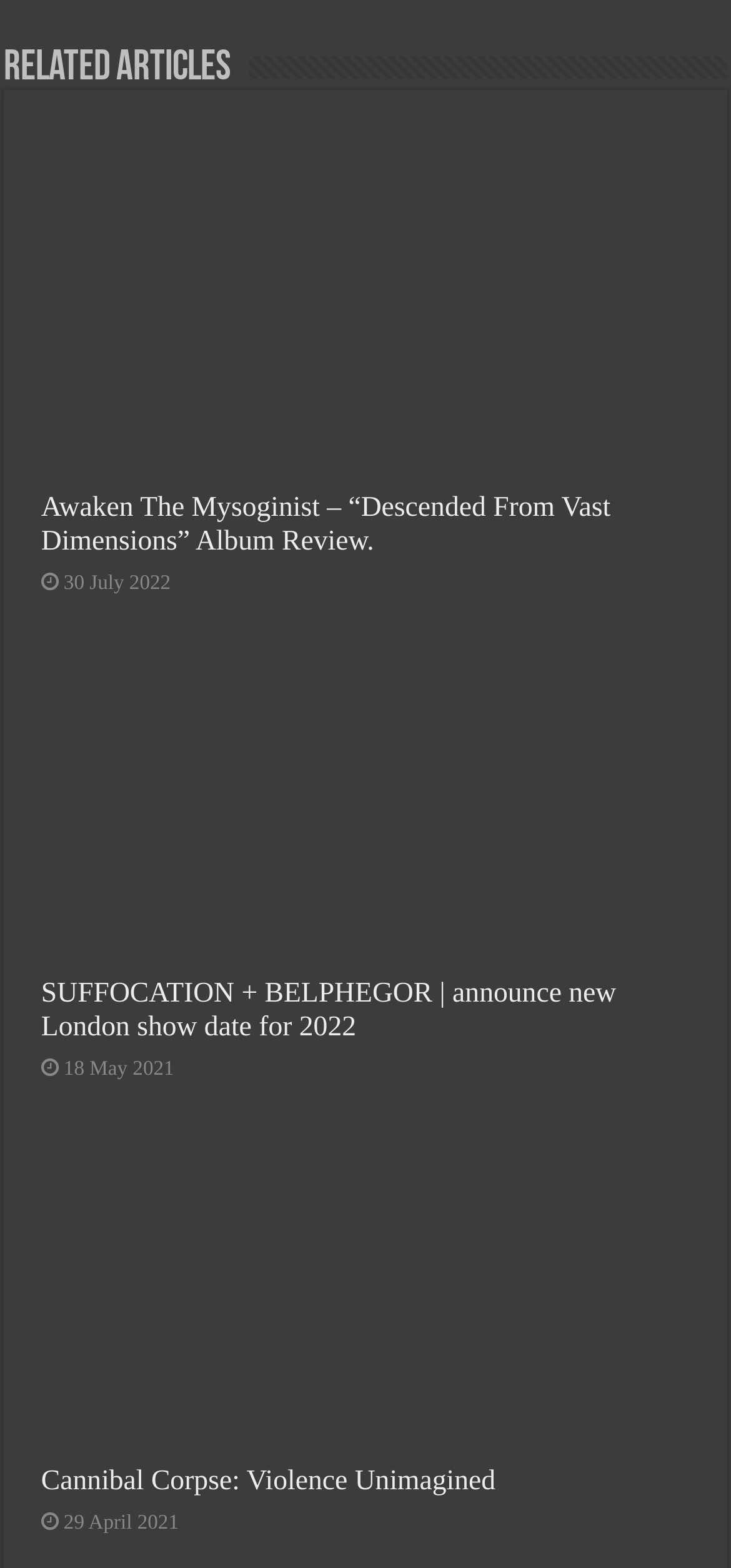Determine the bounding box for the UI element as described: "Cannibal Corpse: Violence Unimagined". The coordinates should be represented as four float numbers between 0 and 1, formatted as [left, top, right, bottom].

[0.056, 0.934, 0.678, 0.954]